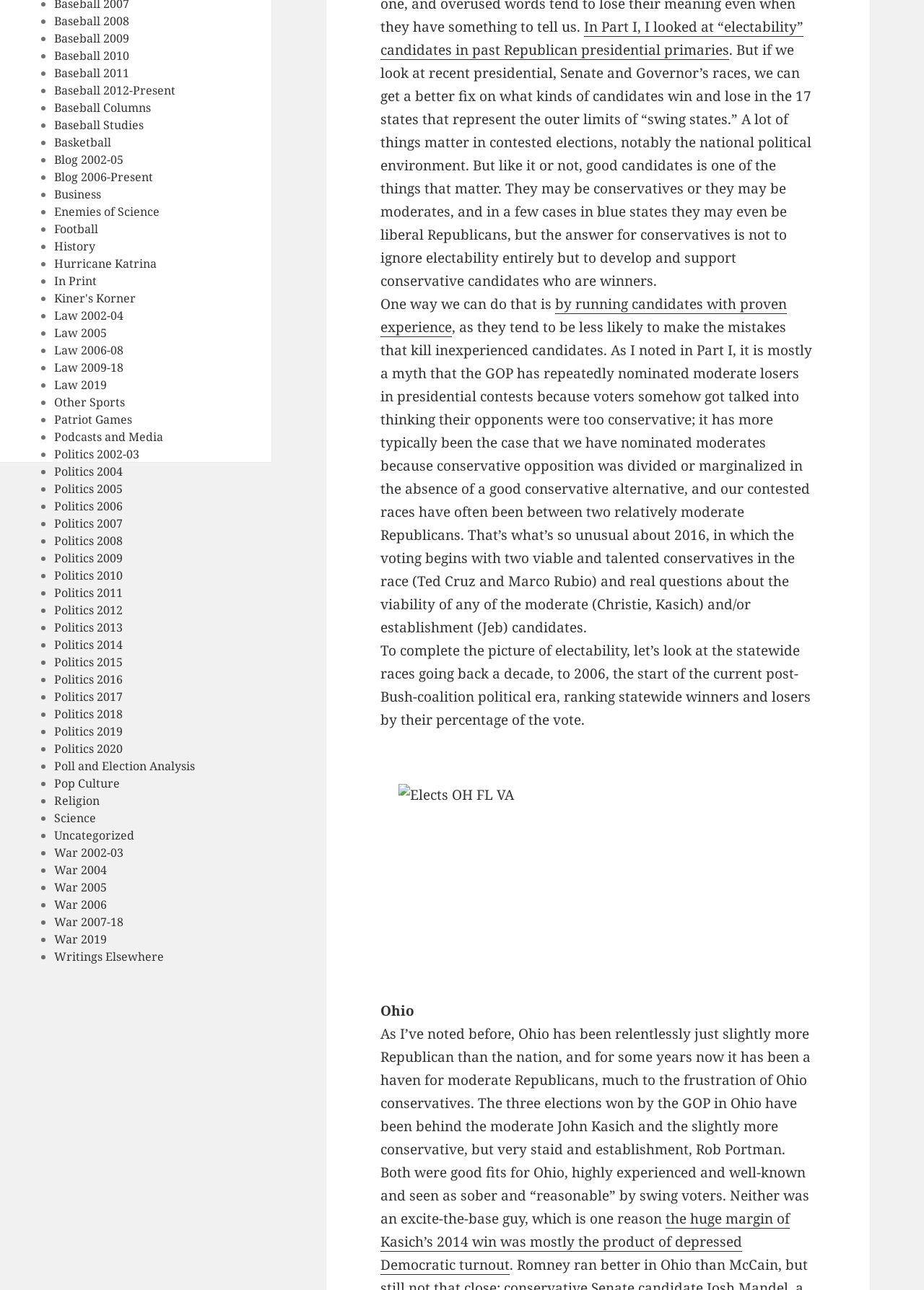Given the element description: "Podcasts and Media", predict the bounding box coordinates of the UI element it refers to, using four float numbers between 0 and 1, i.e., [left, top, right, bottom].

[0.059, 0.333, 0.177, 0.345]